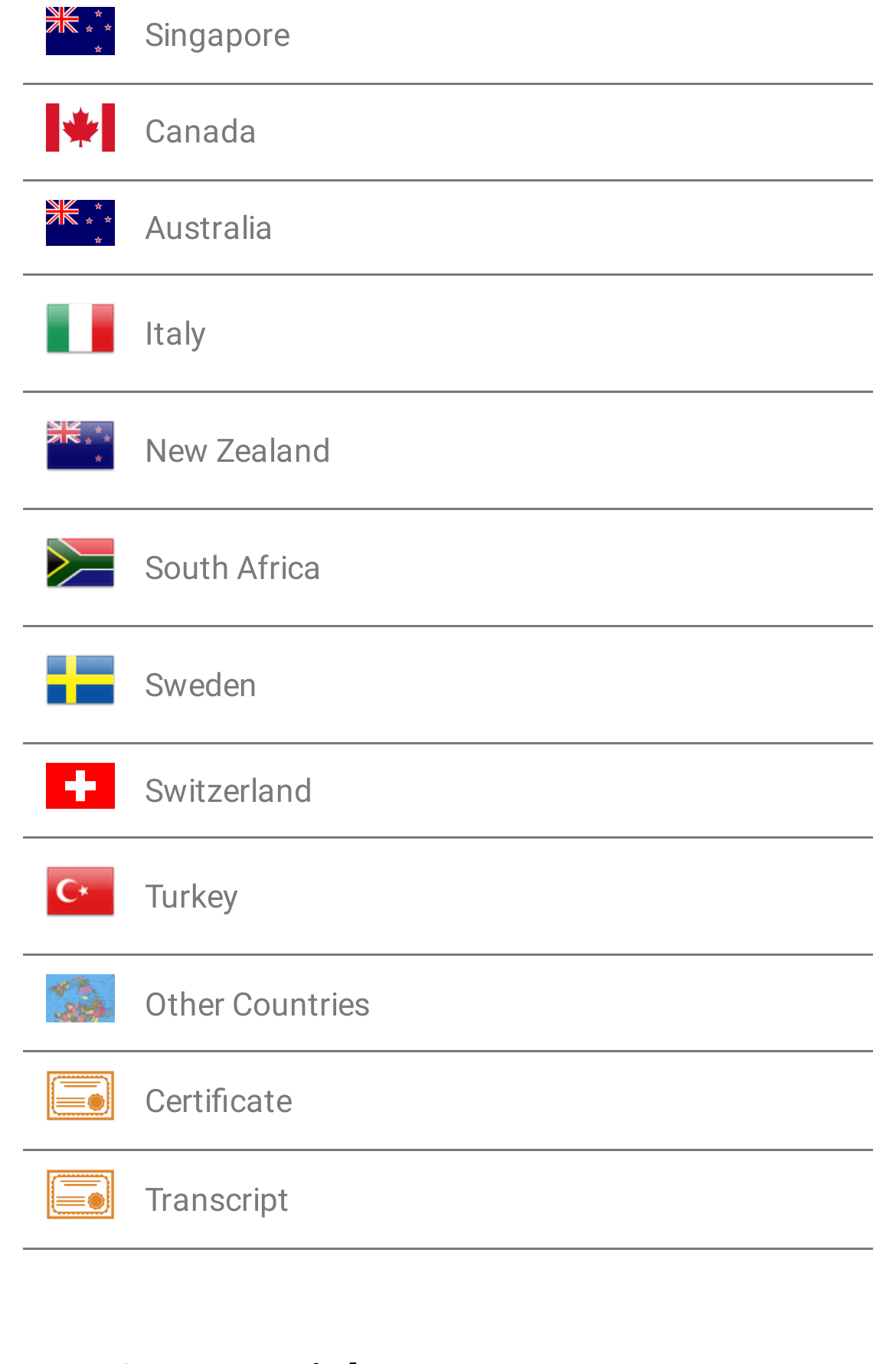How many links are on the webpage?
Using the information from the image, answer the question thoroughly.

By counting the links on the webpage, I can see that there are 12 links in total, including the country names and the last two links, 'Certificate' and 'Transcript'.